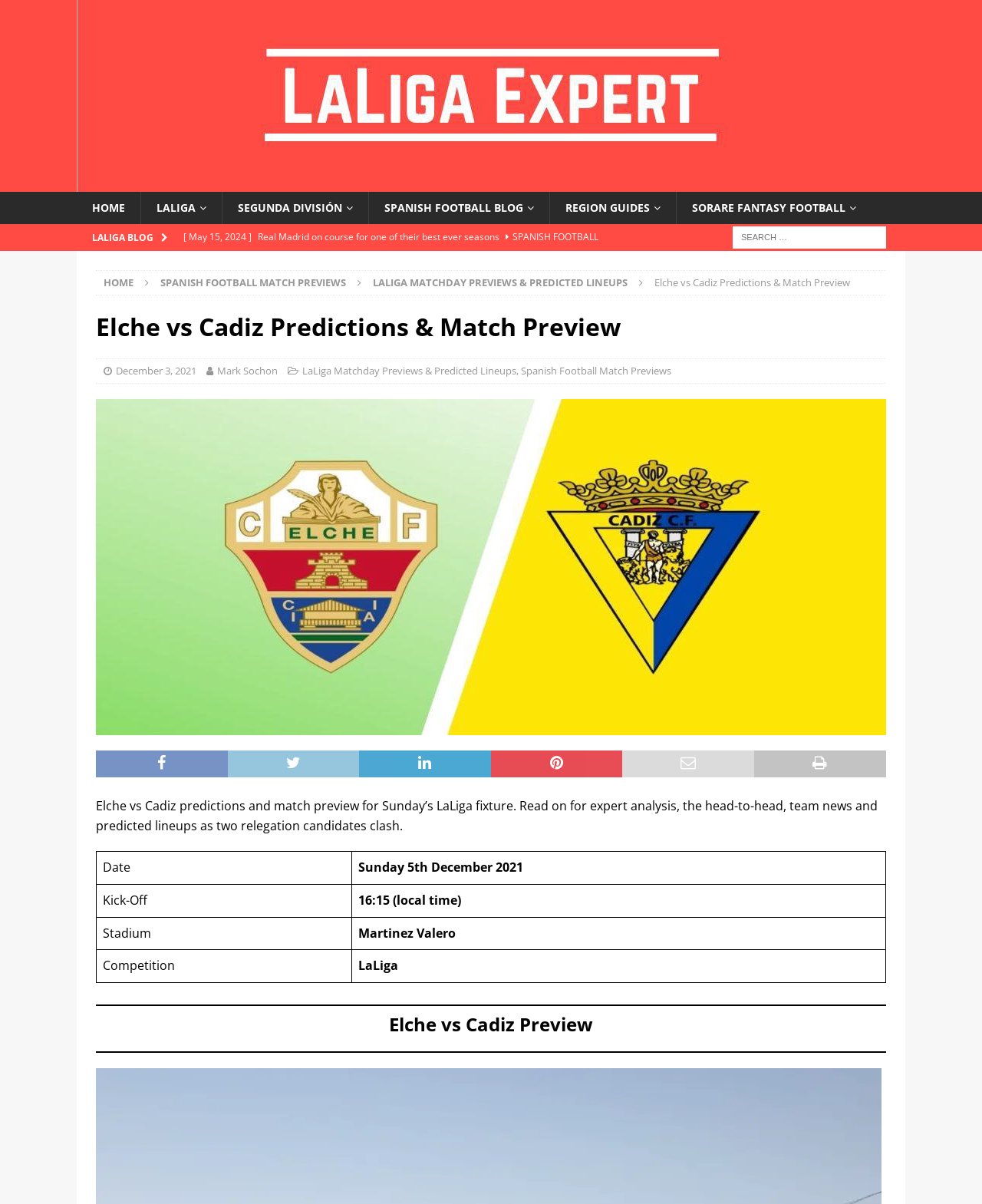Please identify the bounding box coordinates of the element that needs to be clicked to perform the following instruction: "Search for something".

[0.746, 0.188, 0.902, 0.207]